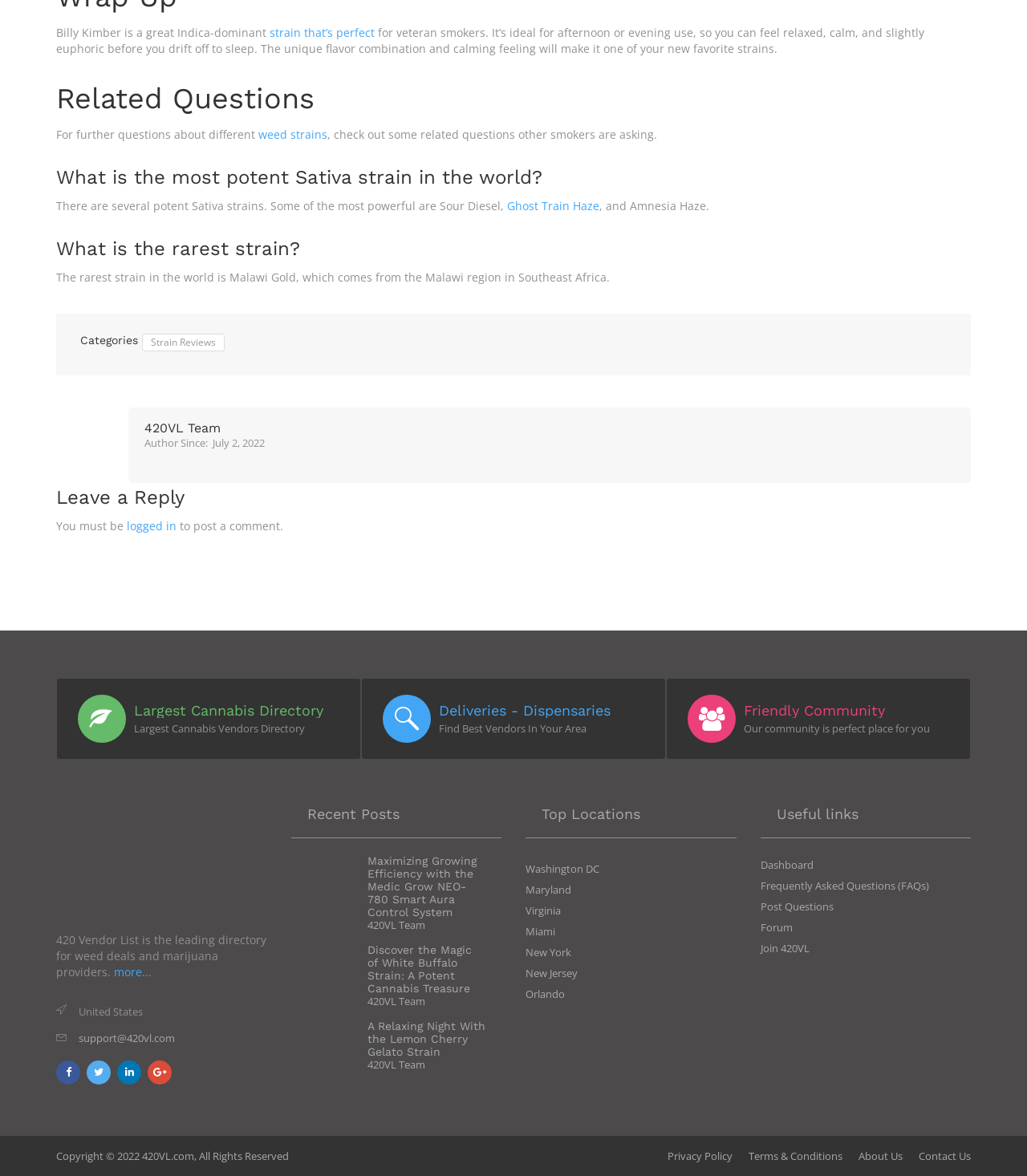Determine the bounding box coordinates of the clickable area required to perform the following instruction: "Check the 'Copyright' information". The coordinates should be represented as four float numbers between 0 and 1: [left, top, right, bottom].

[0.055, 0.977, 0.281, 0.989]